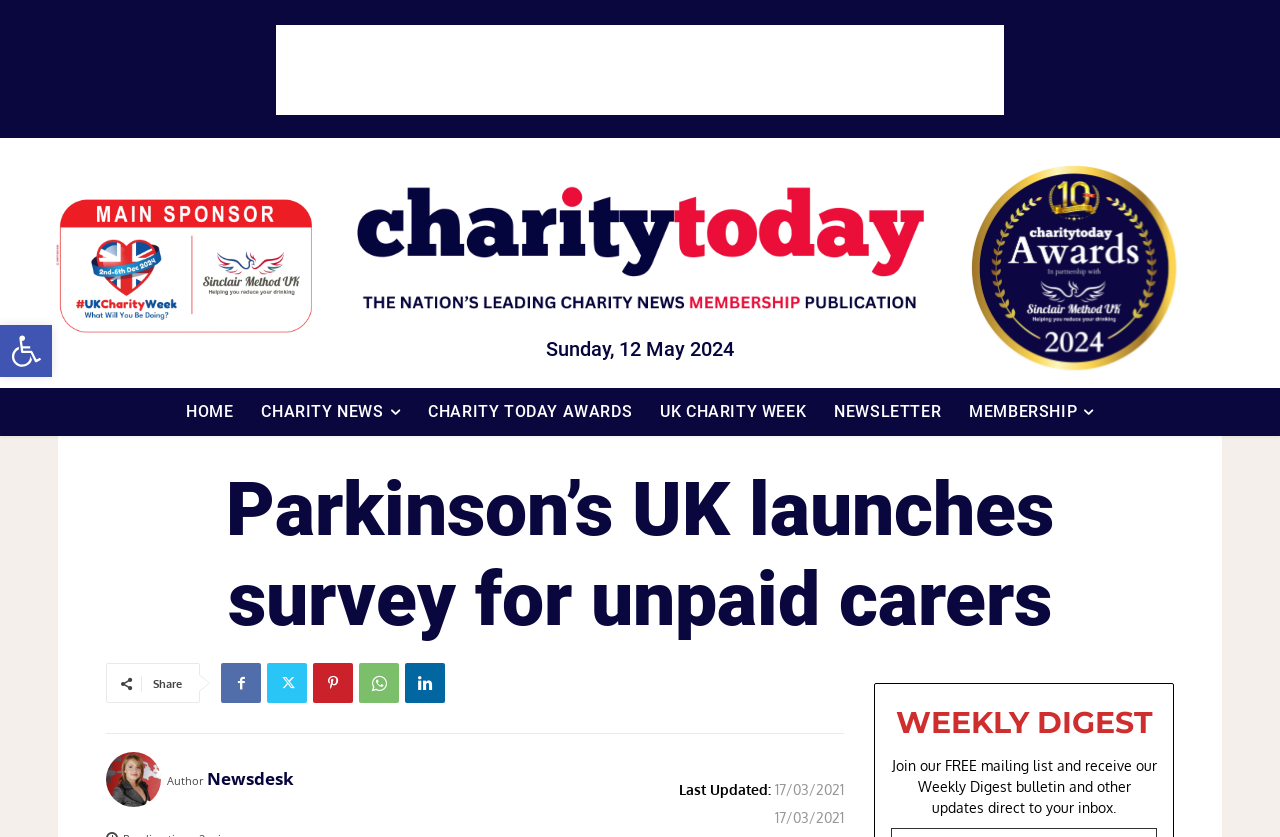Respond with a single word or phrase to the following question: What is the date of the article?

12 May 2024